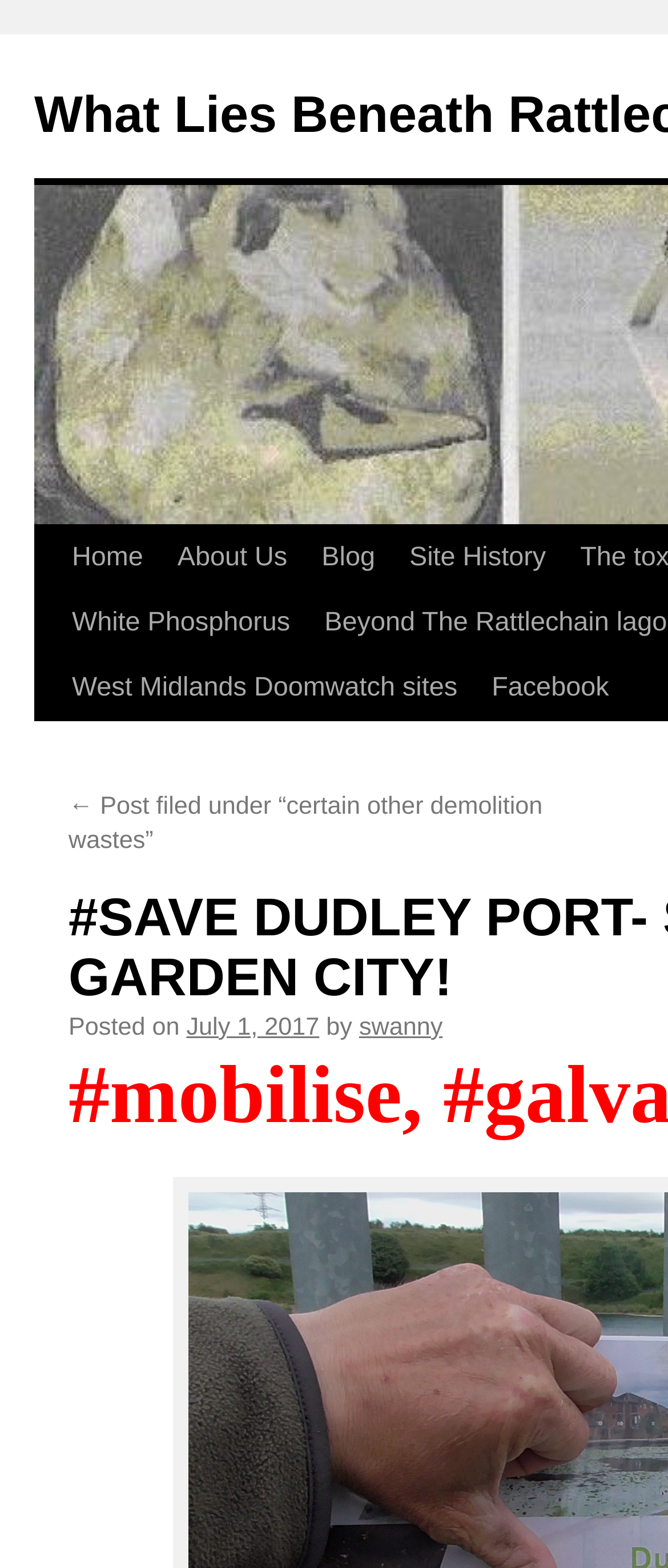Specify the bounding box coordinates for the region that must be clicked to perform the given instruction: "view Facebook page".

[0.71, 0.418, 0.937, 0.46]